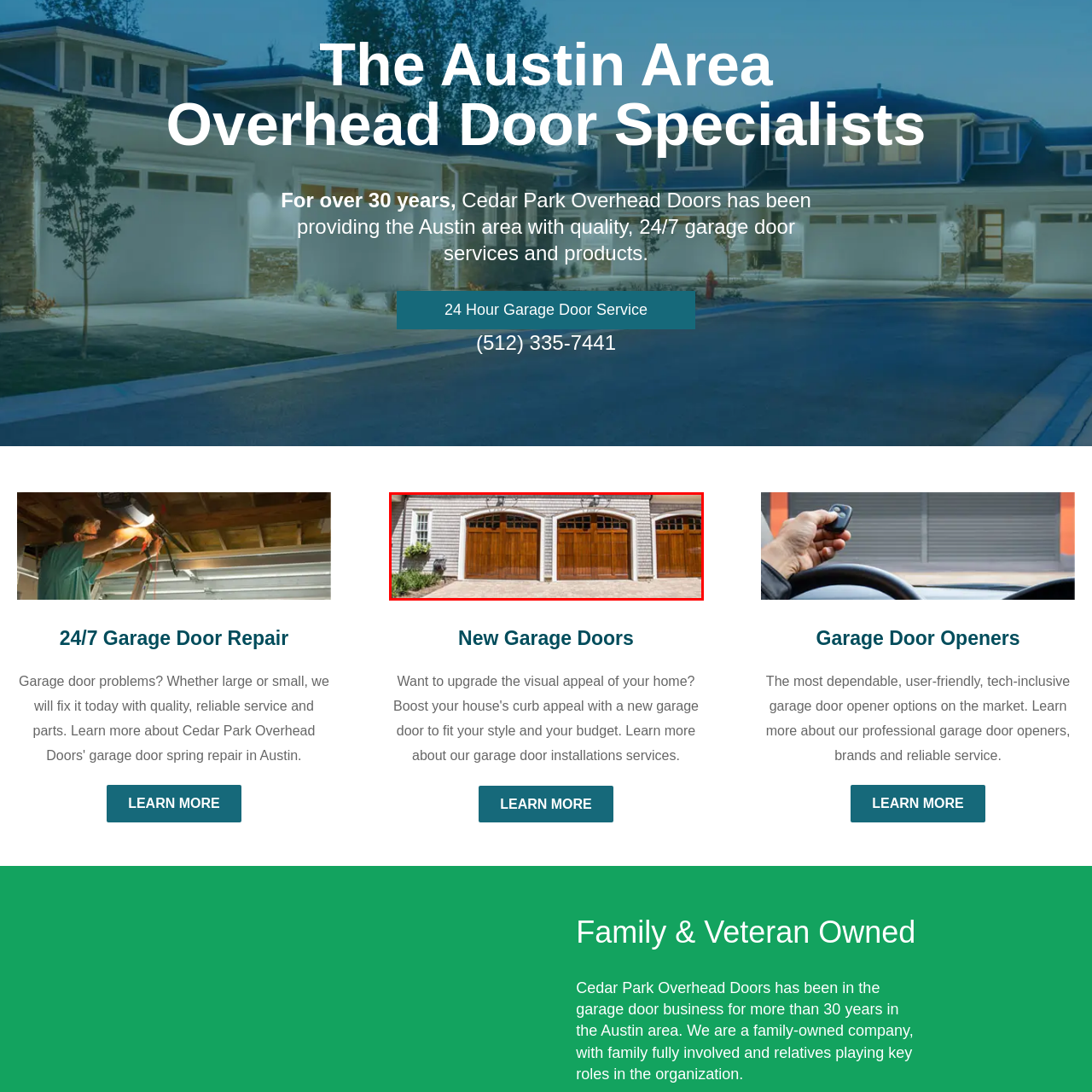Focus on the content within the red bounding box and answer this question using a single word or phrase: What is above the garage doors?

Light fixtures